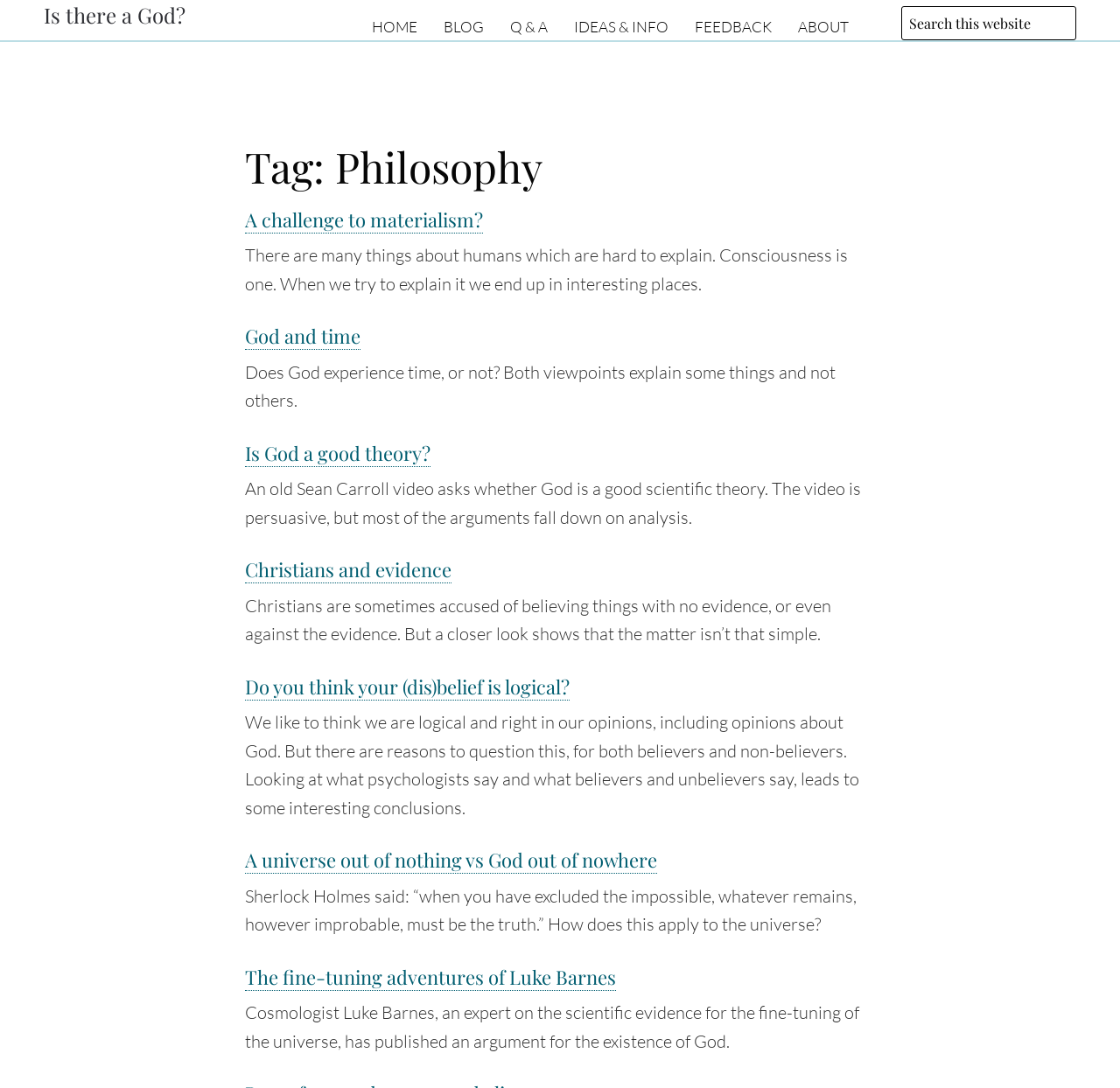Find the bounding box coordinates for the element that must be clicked to complete the instruction: "Search this website". The coordinates should be four float numbers between 0 and 1, indicated as [left, top, right, bottom].

[0.805, 0.006, 0.961, 0.037]